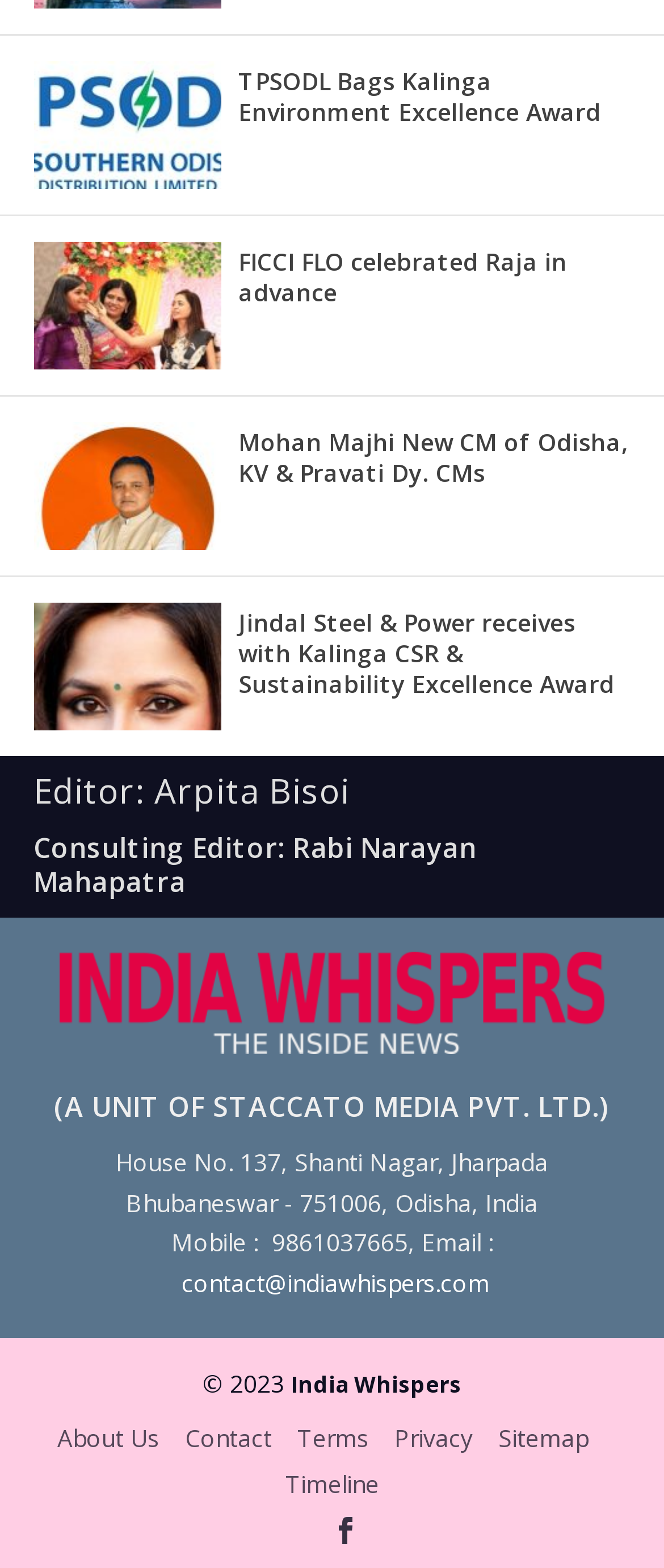Please find the bounding box coordinates of the clickable region needed to complete the following instruction: "Check 'Friday Sermon'". The bounding box coordinates must consist of four float numbers between 0 and 1, i.e., [left, top, right, bottom].

None